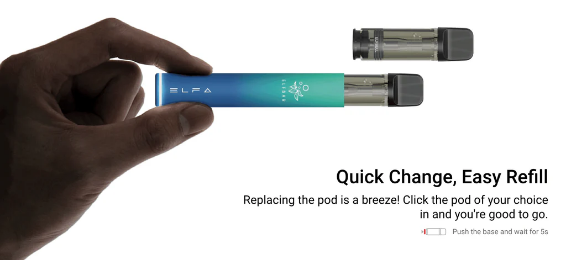What type of users is the product appealing to?
Use the information from the image to give a detailed answer to the question.

The caption suggests that the Elf Bar Elfa Pod system is appealing to both new and experienced vapers who are seeking convenience and quality in their vaping solutions.